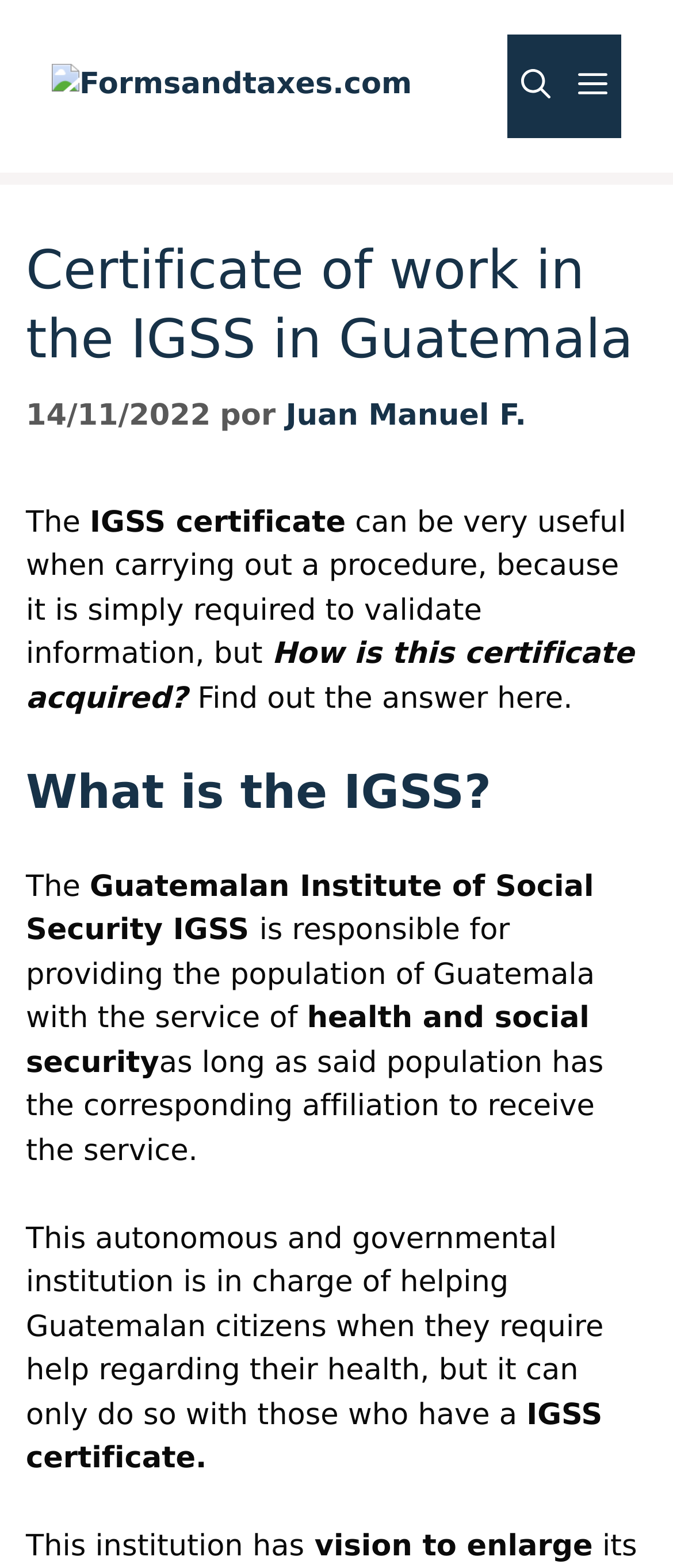What services does the IGSS provide?
Please provide a detailed and comprehensive answer to the question.

I found the services provided by the IGSS by reading the text in the main content section, which states that 'the Guatemalan Institute of Social Security IGSS is responsible for providing the population of Guatemala with the service of health and social security'.